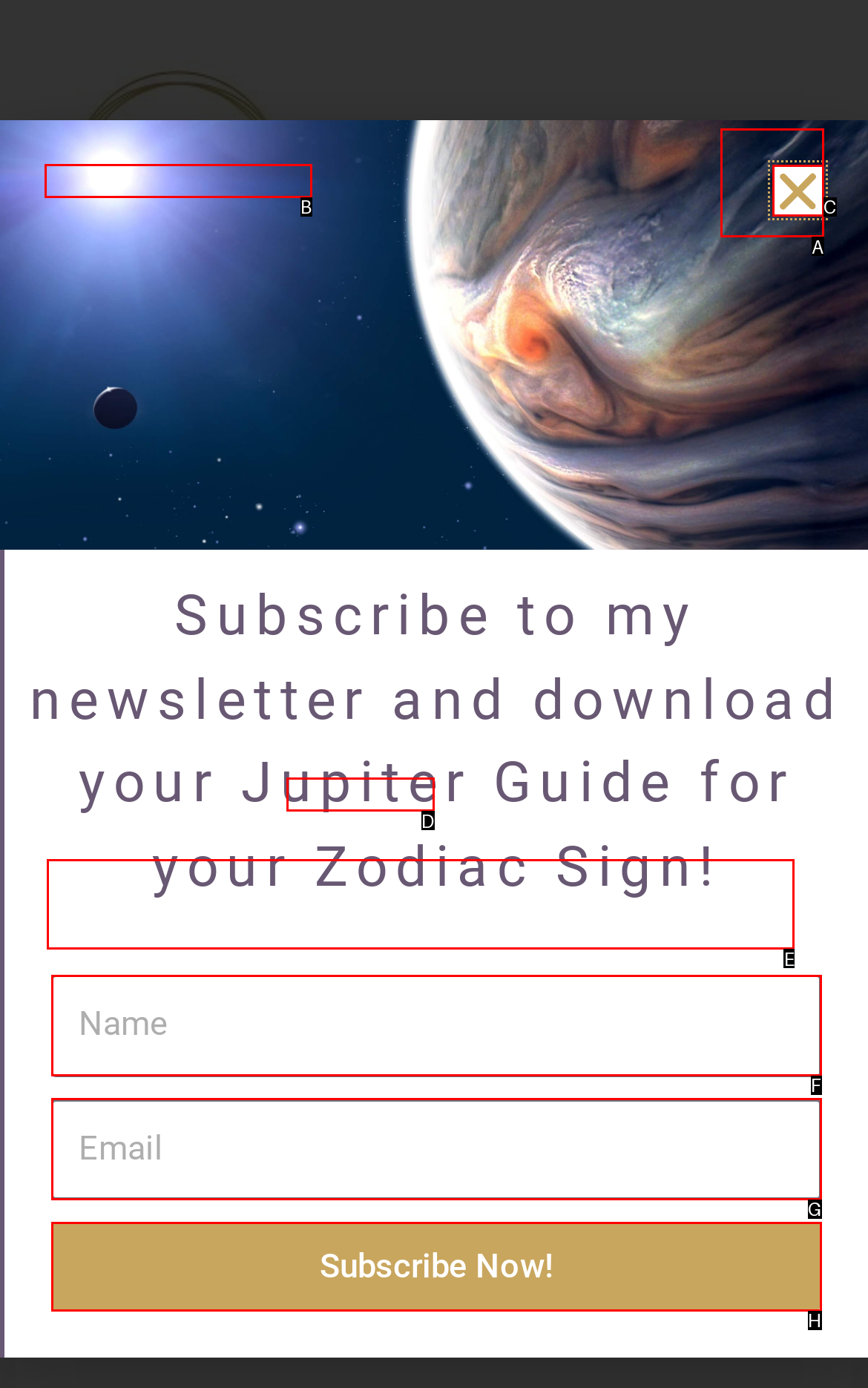From the given choices, which option should you click to complete this task: Read the article about Sun opposite Jupiter? Answer with the letter of the correct option.

E